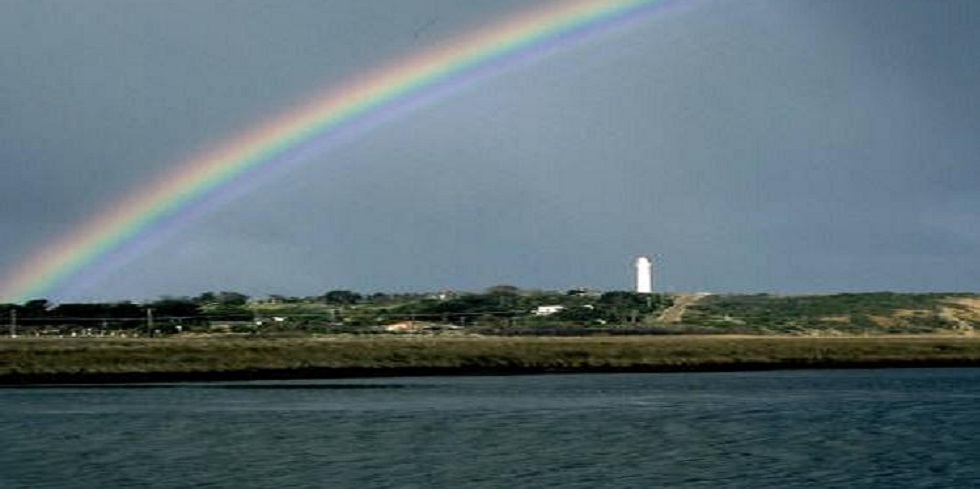Explain all the elements you observe in the image.

The image captures a stunning scene of nature where a vibrant rainbow arcs gracefully across a dark, moody sky. Below the rainbow, a lush green hillside is visible, dotted with structures that suggest a peaceful settlement, while a tall, white lighthouse stands prominently amidst the landscape, symbolizing guidance and hope. The foreground features a calm body of water, reflecting the vivid colors of the rainbow and the subtle hues of the overcast sky, creating a serene and inspiring atmosphere. This picturesque view embodies themes of beauty, tranquility, and the promise of better days ahead, often associated with meaningful spiritual journeys.